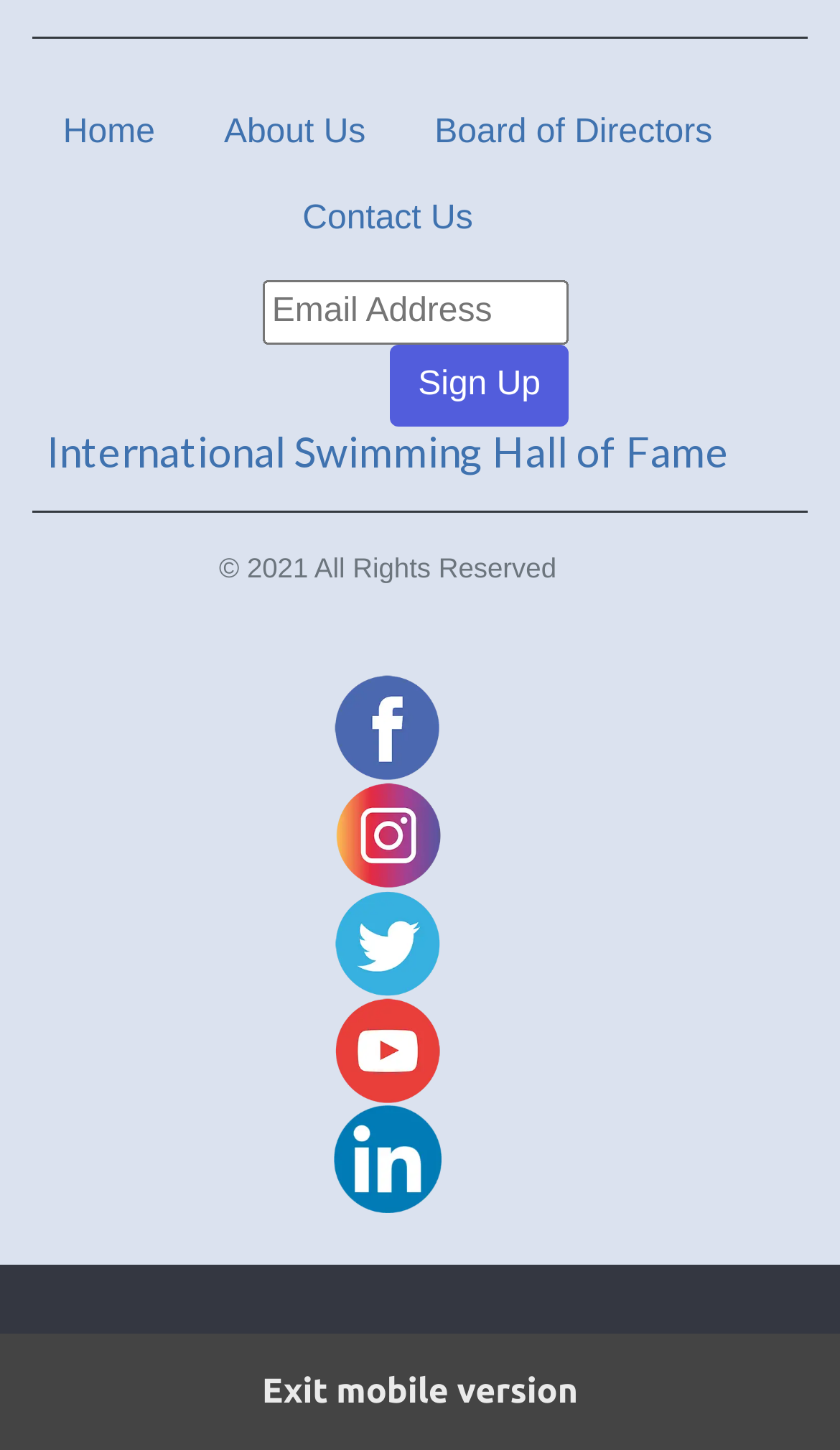With reference to the image, please provide a detailed answer to the following question: How many social media links are present?

There are five social media links present on the webpage, each with an image and a link. These links are children of the root element and have bounding box coordinates of [0.194, 0.489, 0.729, 0.514], [0.194, 0.563, 0.729, 0.588], [0.194, 0.638, 0.729, 0.663], [0.194, 0.712, 0.729, 0.737], and [0.201, 0.786, 0.722, 0.811].